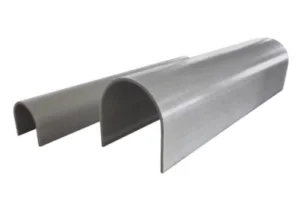Provide an extensive narrative of what is shown in the image.

The image features a pair of fiberglass cable protection systems, designed for safeguarding electrical cables in various environments. These sleek, arching structures are made from durable fiberglass material, exemplifying a flexible and corrosion-resistant solution for cable management. Their ergonomic design allows for easy installation, while also ensuring maintenance-free operation, promising a lifespan of over 30 years. Widely utilized in both industrial and commercial settings, these systems are integral for electricity transportation and distribution, providing a reliable way to protect cables from environmental hazards.